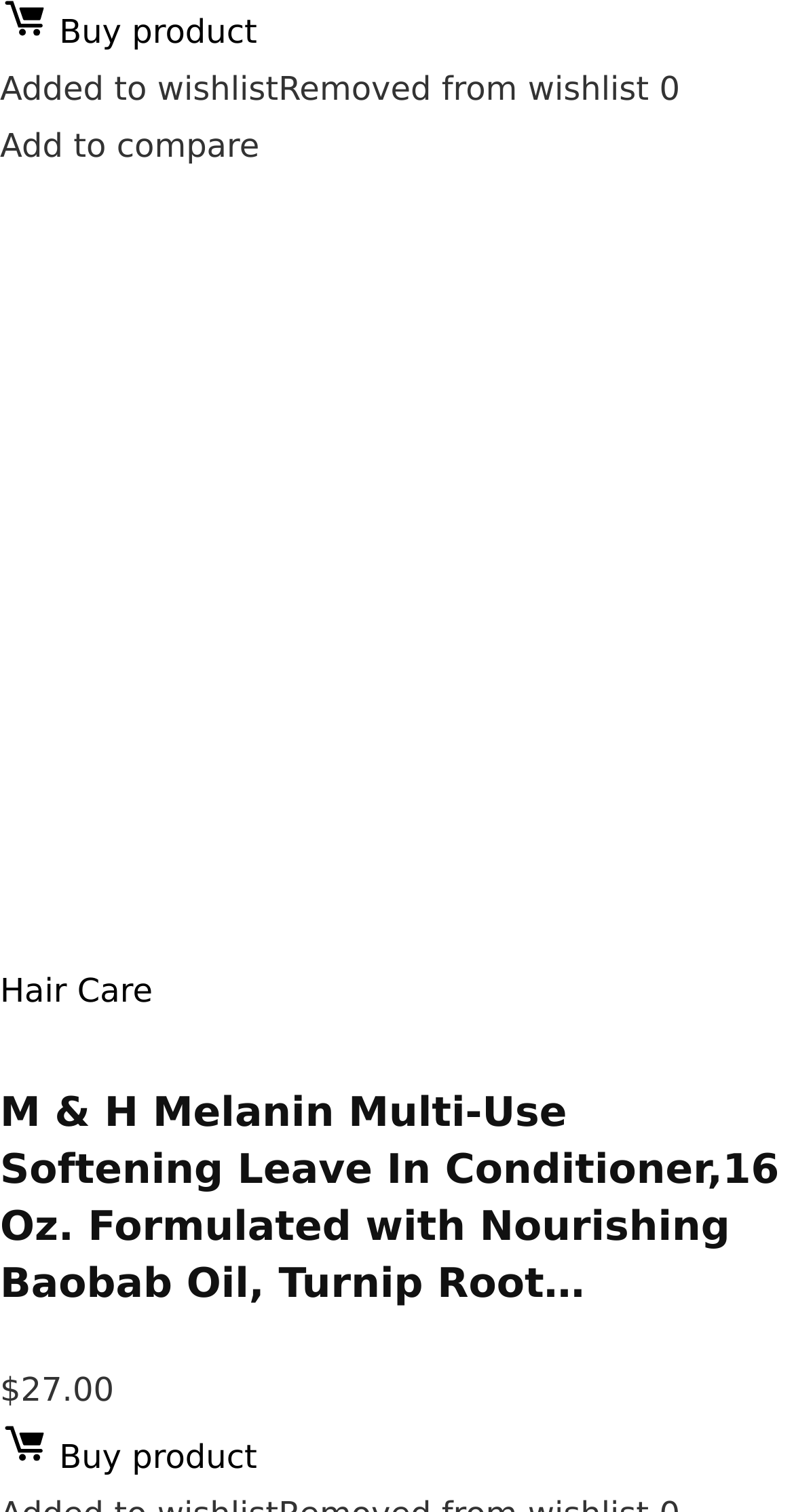What category does the product belong to?
Carefully analyze the image and provide a thorough answer to the question.

The category of the product can be found in the link element with the text 'Hair Care', which is located near the top of the webpage.